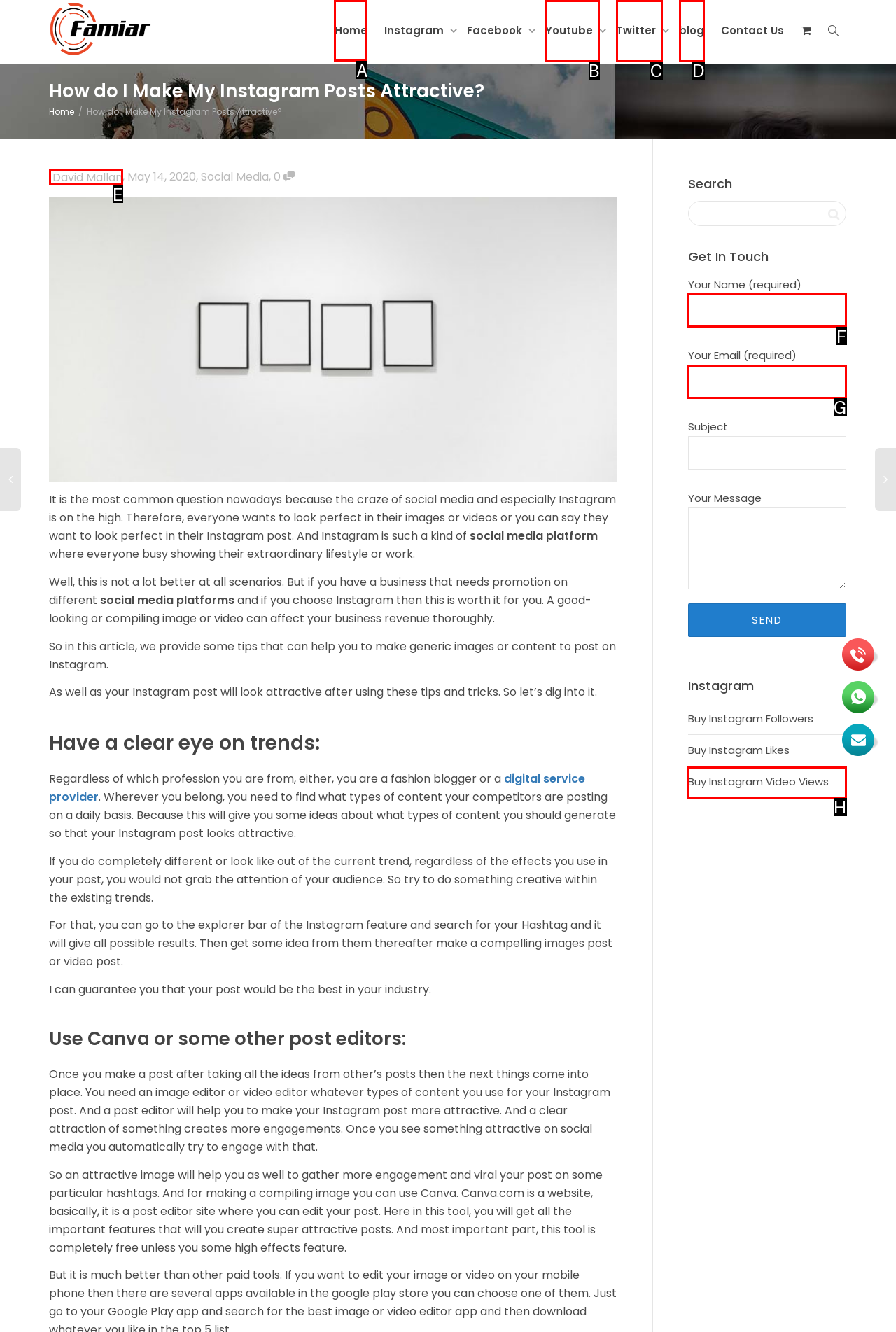Select the HTML element that needs to be clicked to carry out the task: Click on the 'Home' link
Provide the letter of the correct option.

A